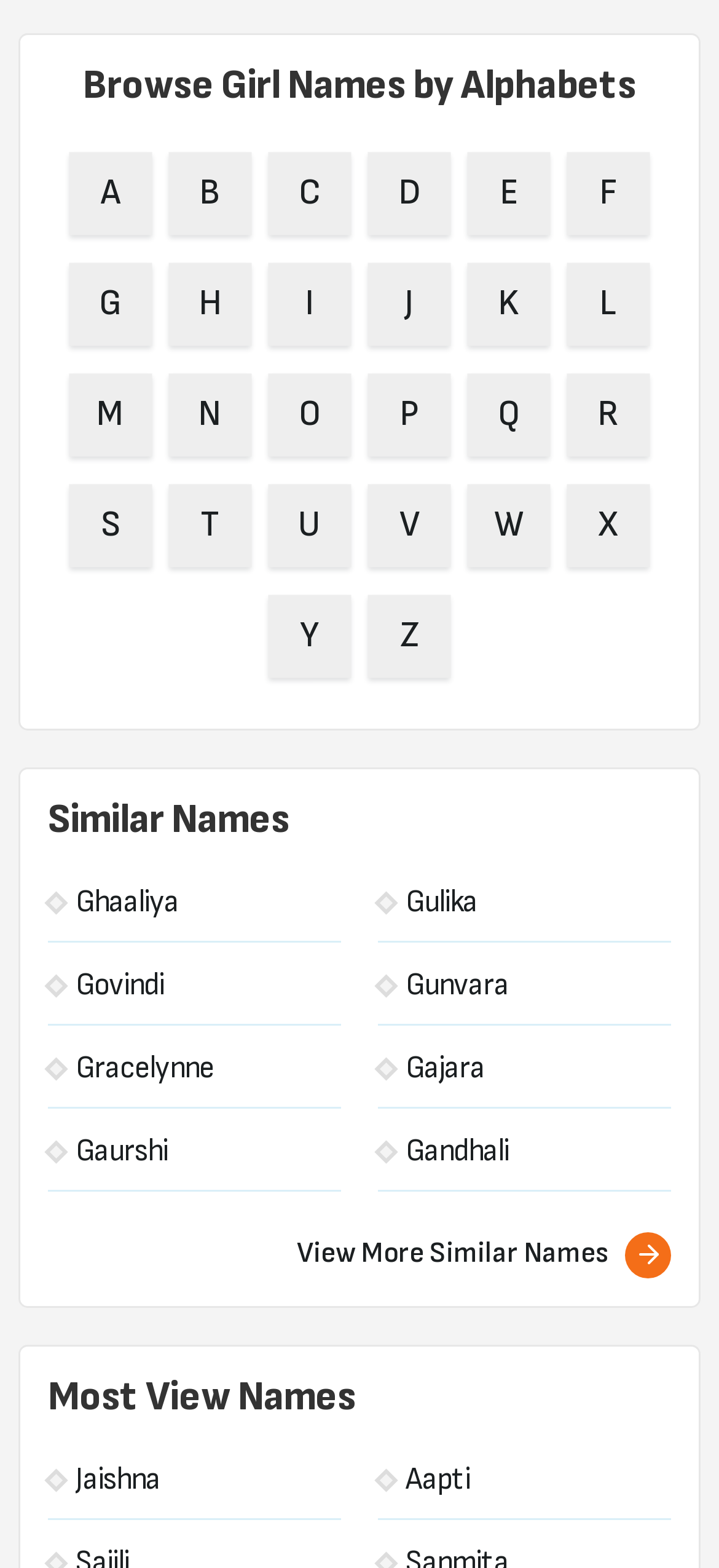Using the provided element description: "Finest Enterprise Cards For Businesswomen", identify the bounding box coordinates. The coordinates should be four floats between 0 and 1 in the order [left, top, right, bottom].

None